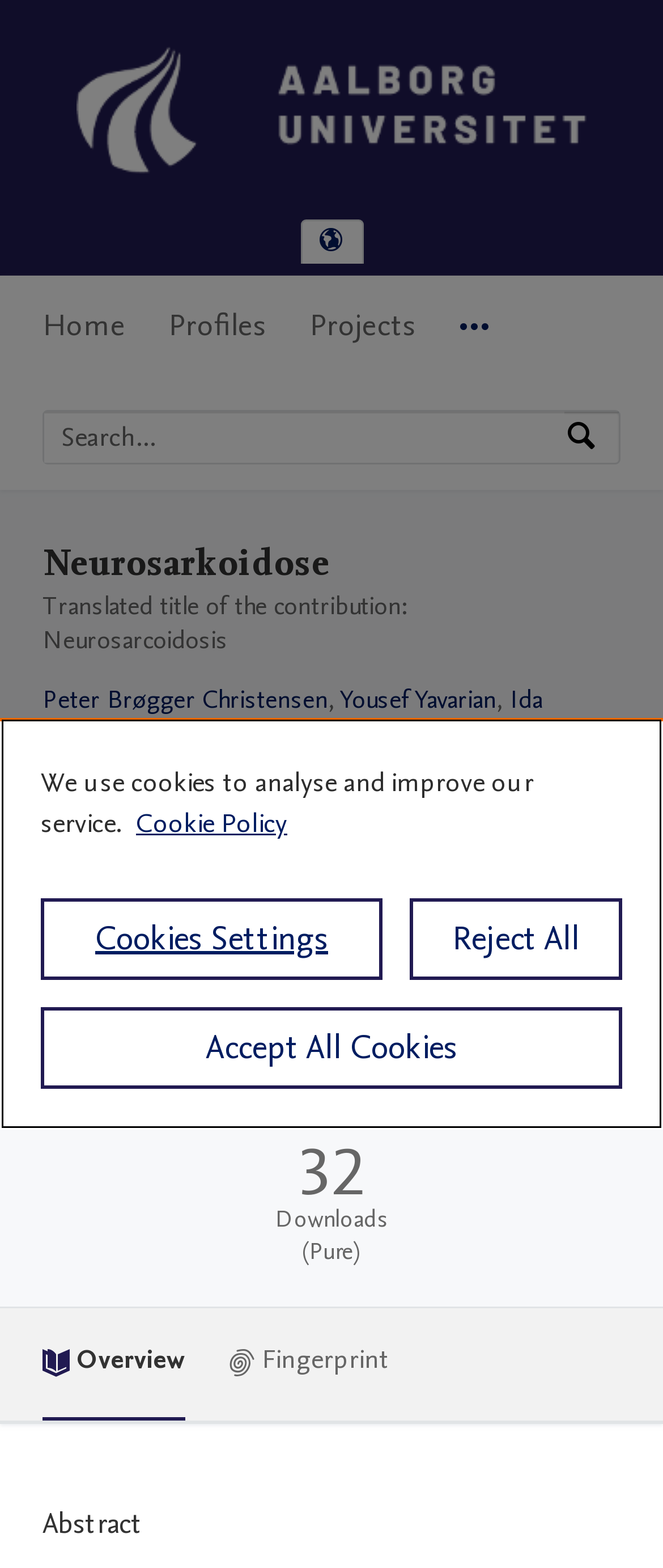Determine the bounding box coordinates for the UI element with the following description: "Projects". The coordinates should be four float numbers between 0 and 1, represented as [left, top, right, bottom].

[0.467, 0.176, 0.628, 0.242]